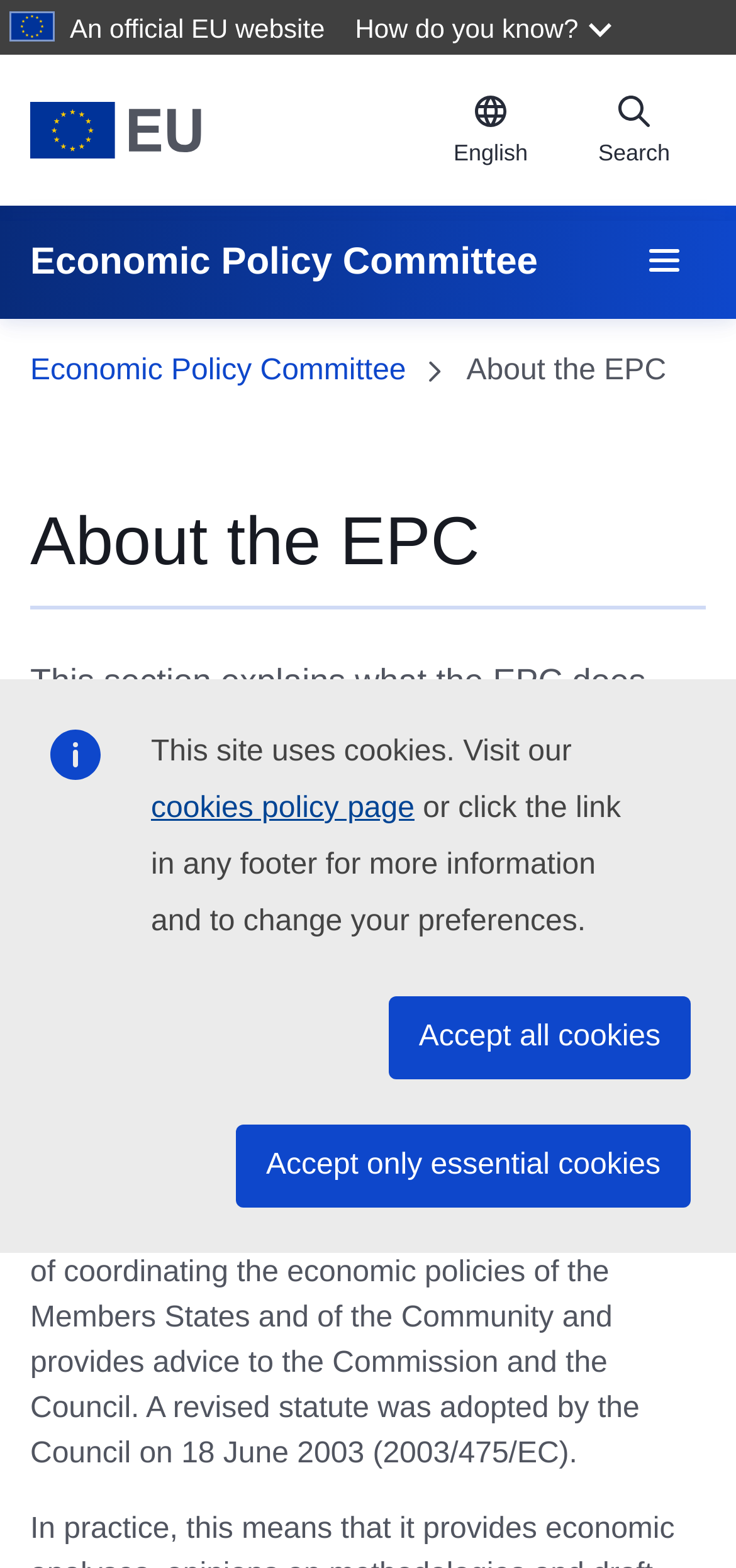Offer a detailed explanation of the webpage layout and contents.

The webpage is about the Economic Policy Committee (EPC) of the European Union. At the top left, there is a link to skip to the main content. Below it, there is a notification about the website's cookie policy, with links to the policy page and options to accept all or essential cookies.

On the top right, there is an official EU website label, a "How do you know?" button, and a link to the EU home page, accompanied by the European Union flag image. Next to it, there is a language selection button, currently set to English, with an English flag image.

A search bar is located on the top right corner. Below the search bar, there is a navigation menu with a "Menu" link on the right side. The current page is indicated as "About the EPC" in the navigation menu.

The main content starts with a heading "About the EPC" followed by a paragraph explaining what the EPC does, who its members are, and its working methods. Below this paragraph, there is a subheading "Mandate and tasks of the EPC".